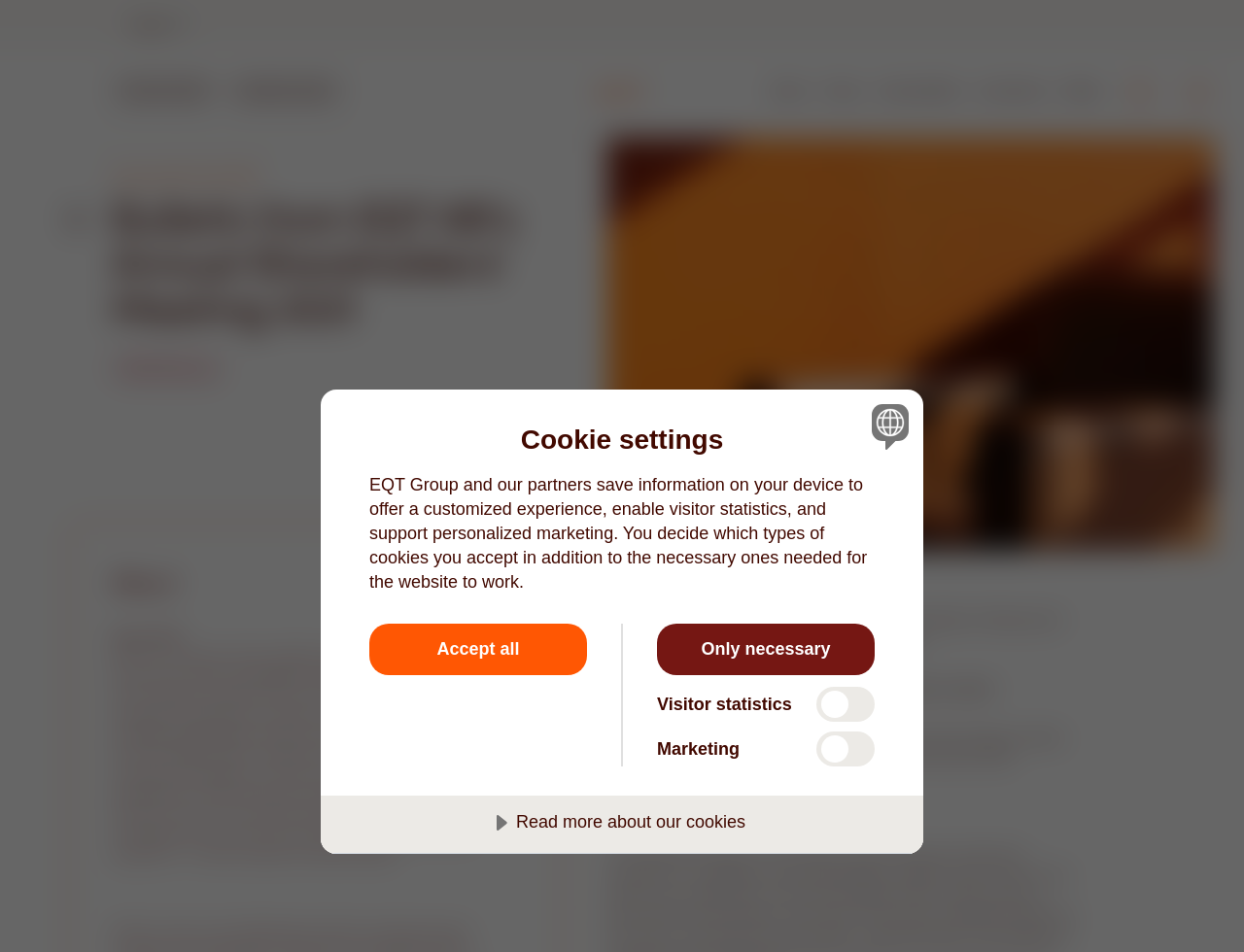Reply to the question with a brief word or phrase: What is the default language of the webpage?

Not specified